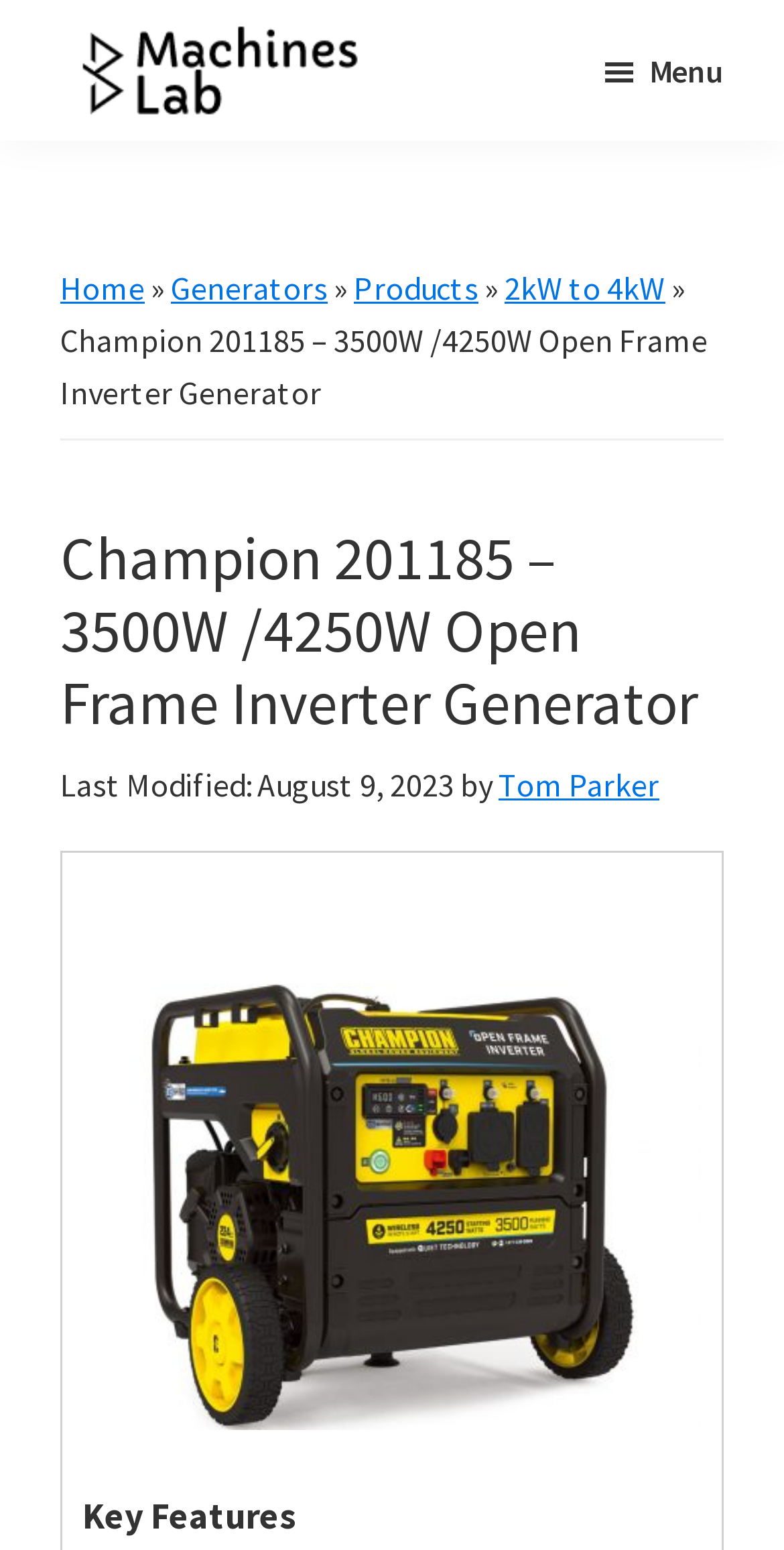Provide a thorough description of the webpage you see.

This webpage is about the Champion 201185 - 3500W /4250W Open Frame Inverter Generator. At the top left corner, there is a link to skip to main content, primary sidebar, and footer. Next to these links, there is a logo of Machines Lab, accompanied by an image and a tagline "Your Go to Resource for Generators & More". 

On the top right corner, there is a menu button with a hamburger icon. When expanded, it reveals a navigation menu with links to Home, Generators, Products, and 2kW to 4kW. 

Below the menu button, there is a heading that displays the product name, Champion 201185 – 3500W /4250W Open Frame Inverter Generator. Underneath the heading, there is a timestamp showing the last modified date, August 9, 2023, and the author's name, Tom Parker. 

On the right side of the heading, there is a large image of the Champion 201185 generator. Below the image, there is a section titled "Key Features" which likely lists the product's specifications, including wattage, THD, noise level, fuel type, RV readiness, and run time.